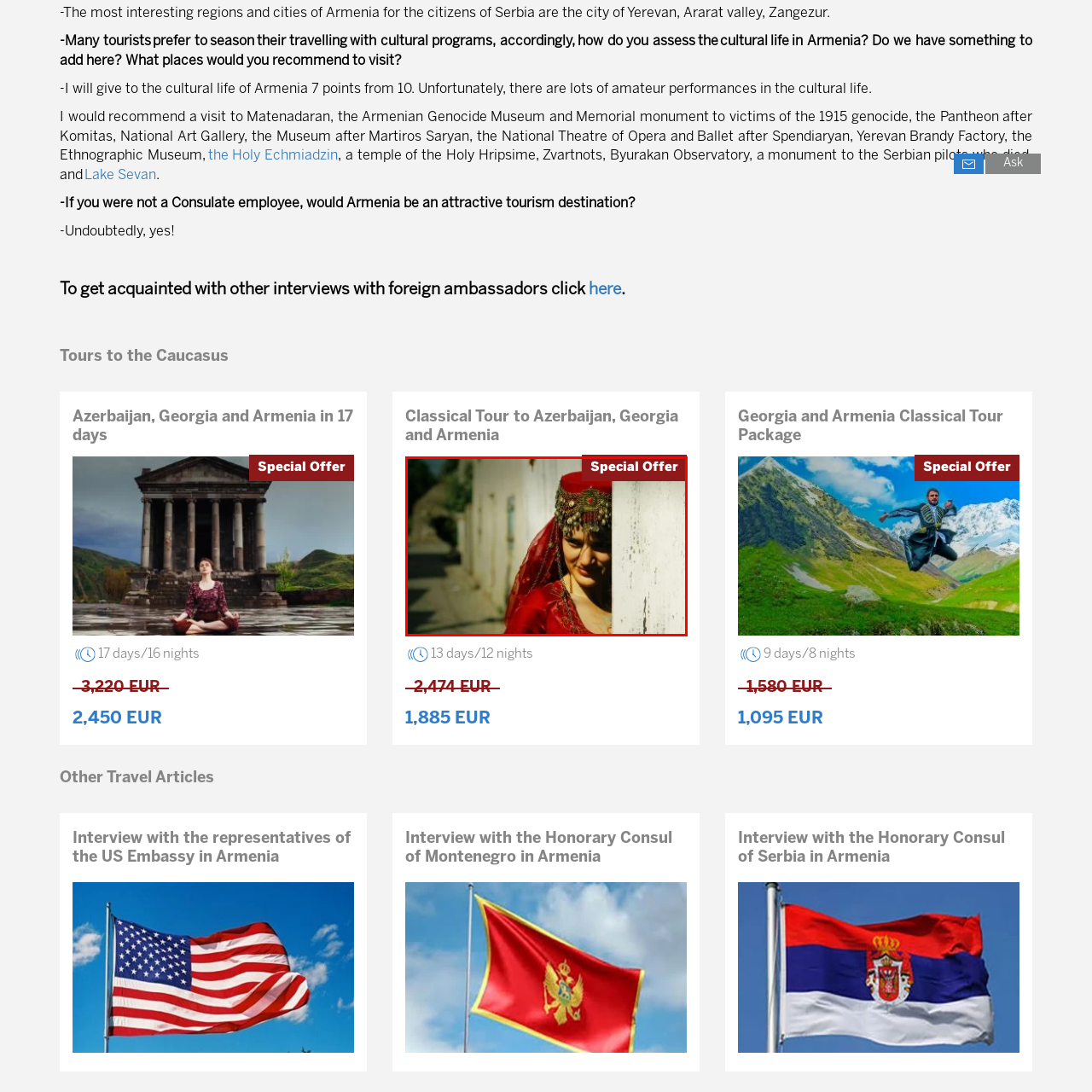Detail the features and elements seen in the red-circled portion of the image.

The image features a young woman adorned in traditional attire, characterized by a vibrant red dress and ornate headpiece, indicating cultural significance. She stands gracefully beside a white wall, partially obscuring her face, which captures a moment of quiet contemplation or playful intrigue. The backdrop suggests a rustic environment, evoking a sense of heritage and authenticity. At the top right corner, a bold banner reads "Special Offer," hinting at a promotional aspect, possibly related to cultural tours or events in the region. This imagery beautifully blends tradition with the allure of enticing offers, inviting viewers to explore cultural experiences.